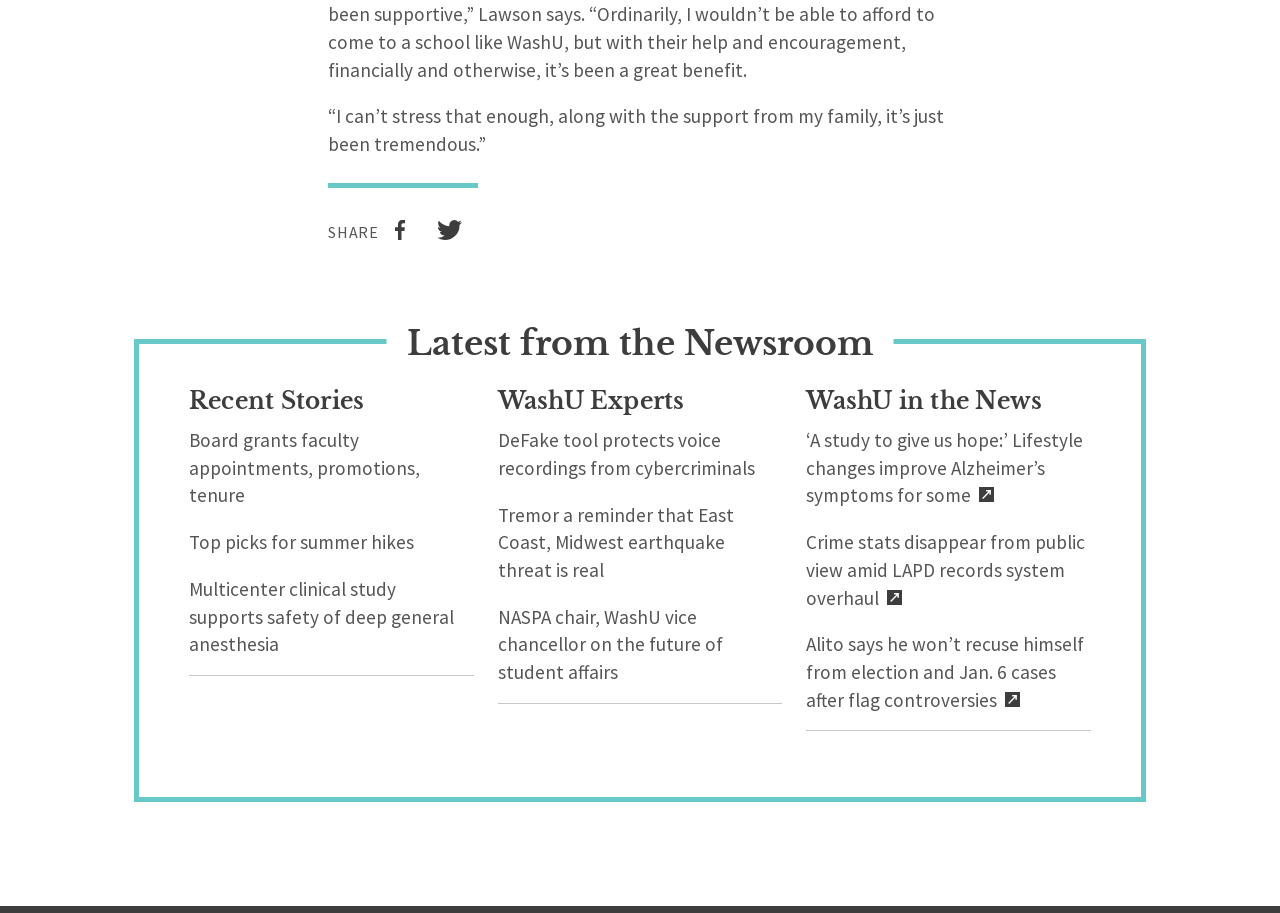Provide the bounding box coordinates of the HTML element described by the text: "Top picks for summer hikes". The coordinates should be in the format [left, top, right, bottom] with values between 0 and 1.

[0.148, 0.581, 0.323, 0.607]